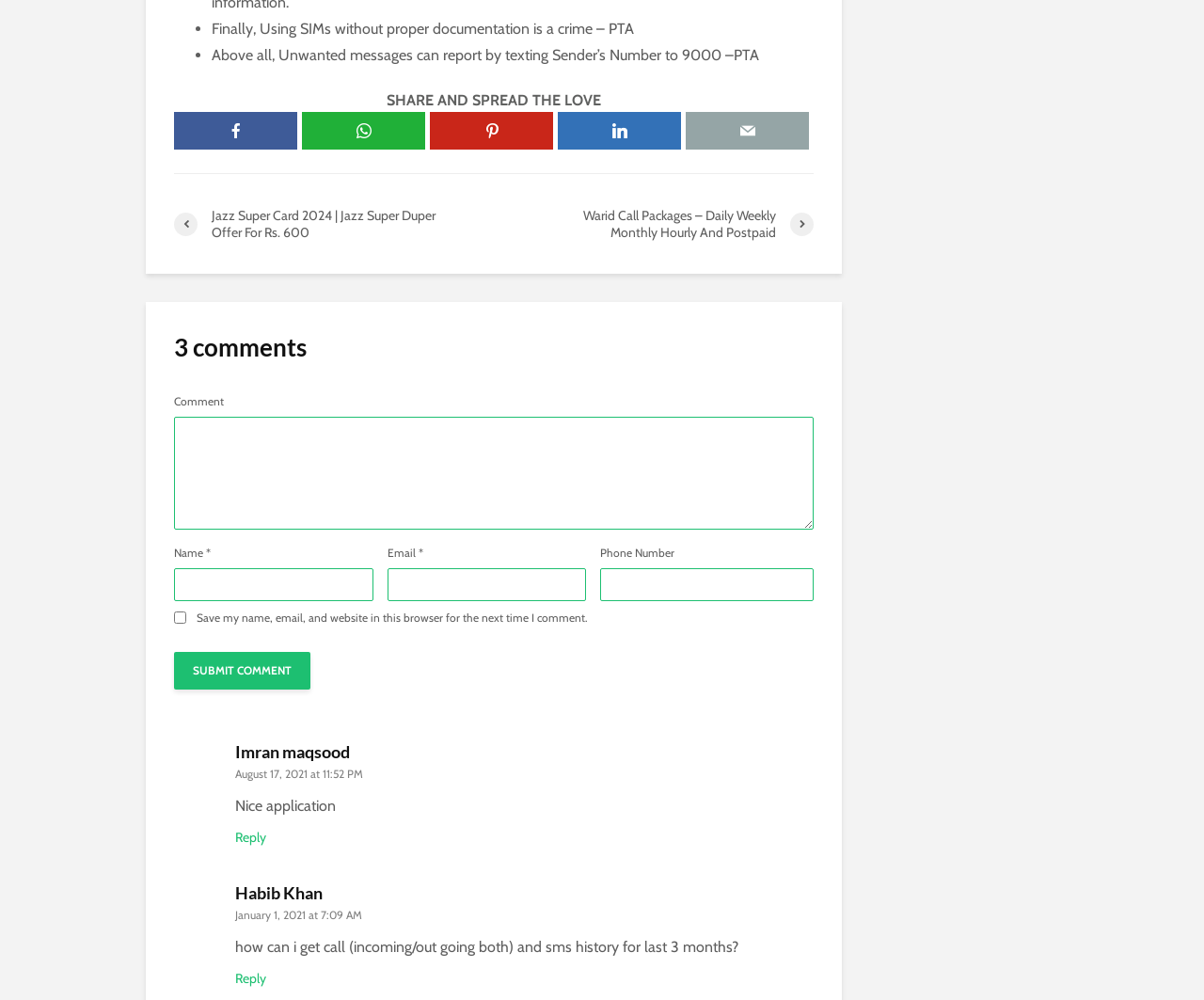How many social media links are there?
Refer to the image and answer the question using a single word or phrase.

5